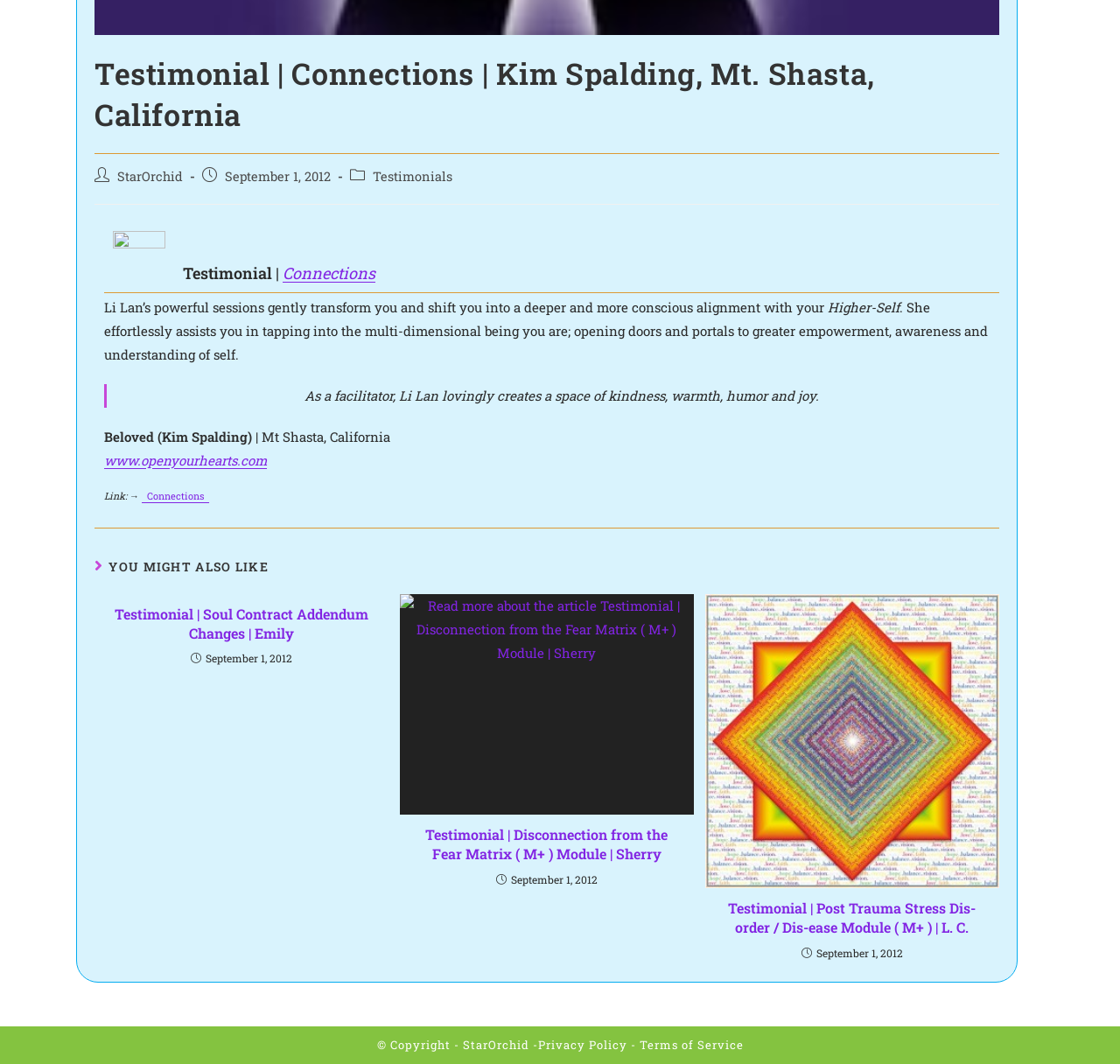Locate the bounding box coordinates of the clickable region necessary to complete the following instruction: "Click on the link to Connections". Provide the coordinates in the format of four float numbers between 0 and 1, i.e., [left, top, right, bottom].

[0.093, 0.208, 0.155, 0.275]